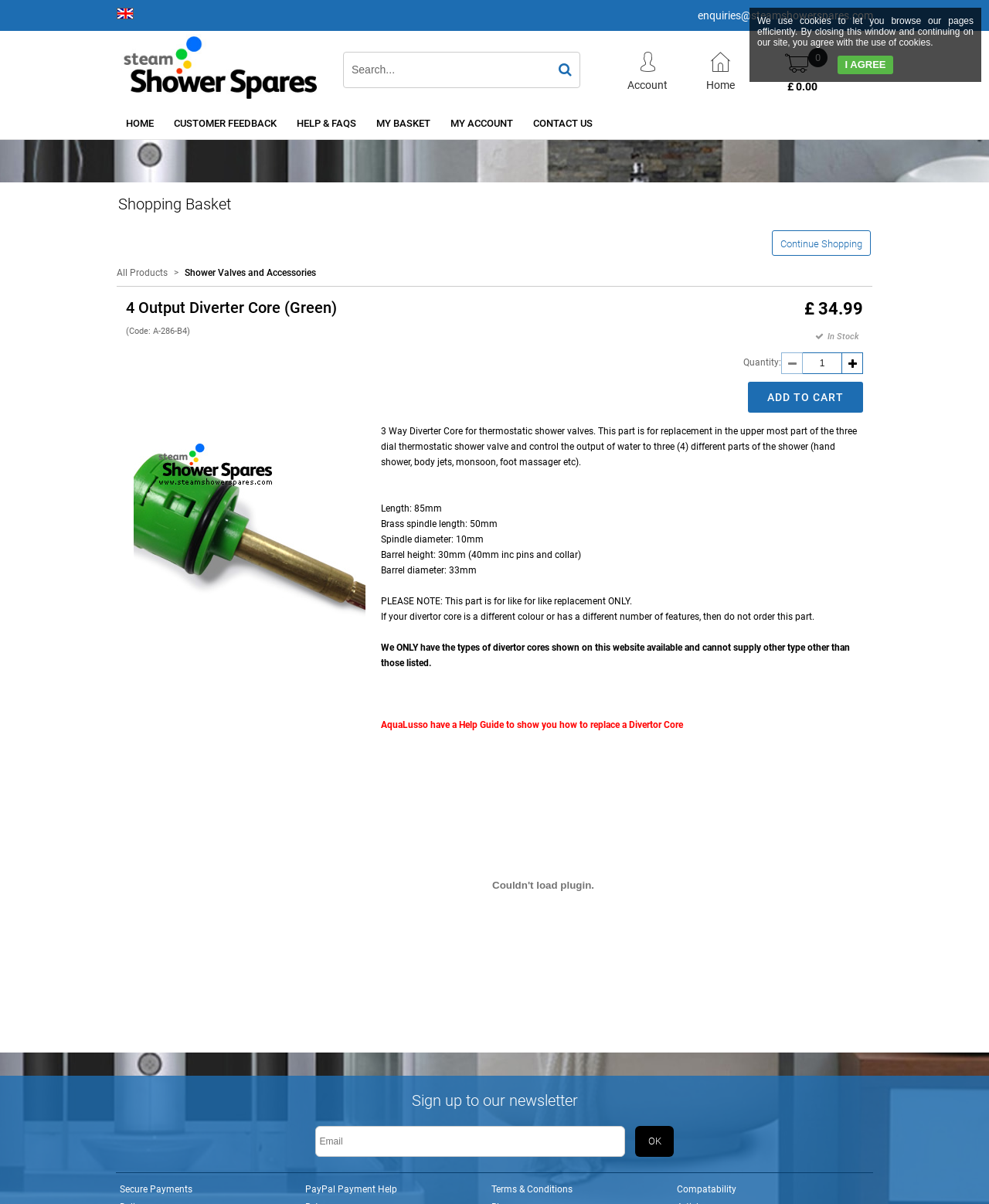Using the provided description: "Feature videos", find the bounding box coordinates of the corresponding UI element. The output should be four float numbers between 0 and 1, in the format [left, top, right, bottom].

None